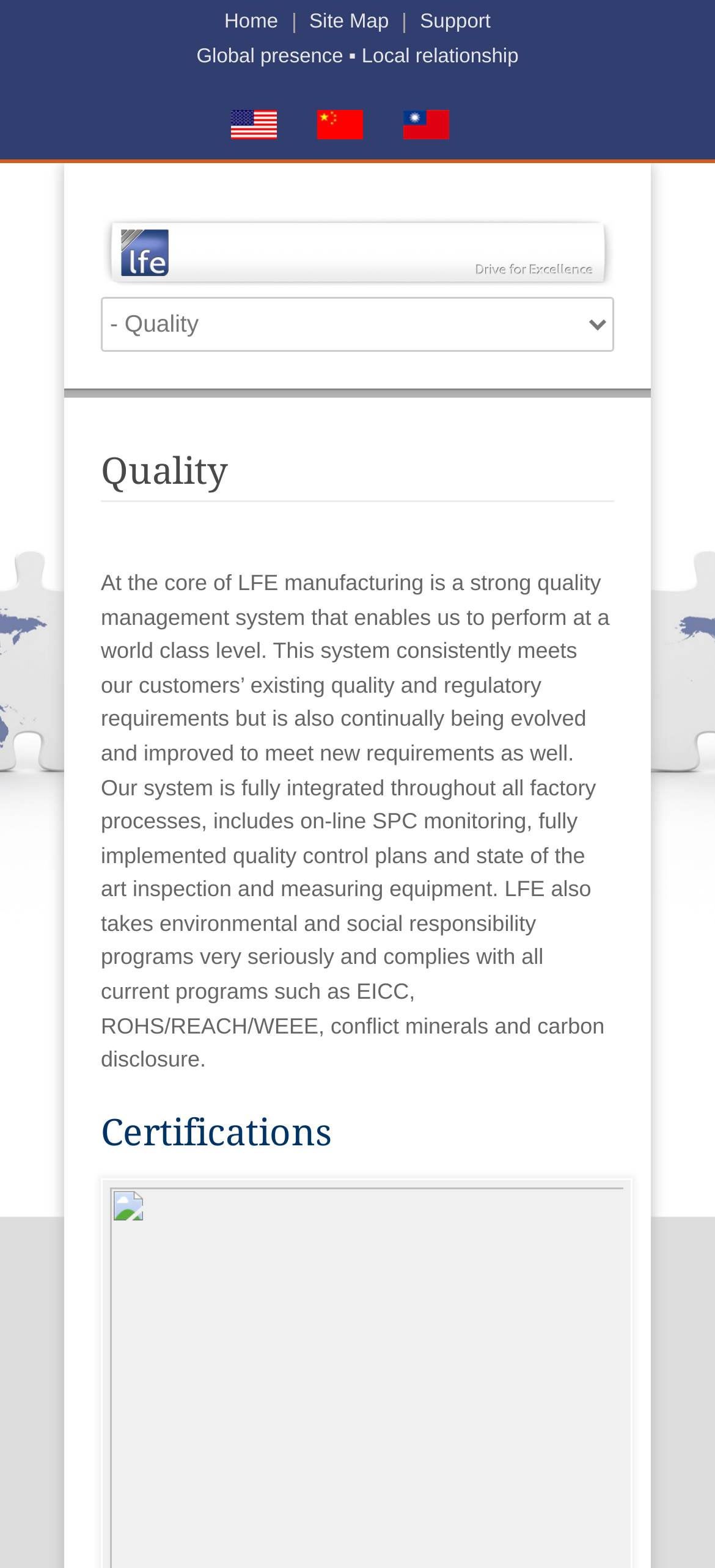What is the purpose of quality control plans?
Look at the screenshot and provide an in-depth answer.

According to the webpage, quality control plans are part of the quality management system, and they are implemented to meet customers' existing quality and regulatory requirements.